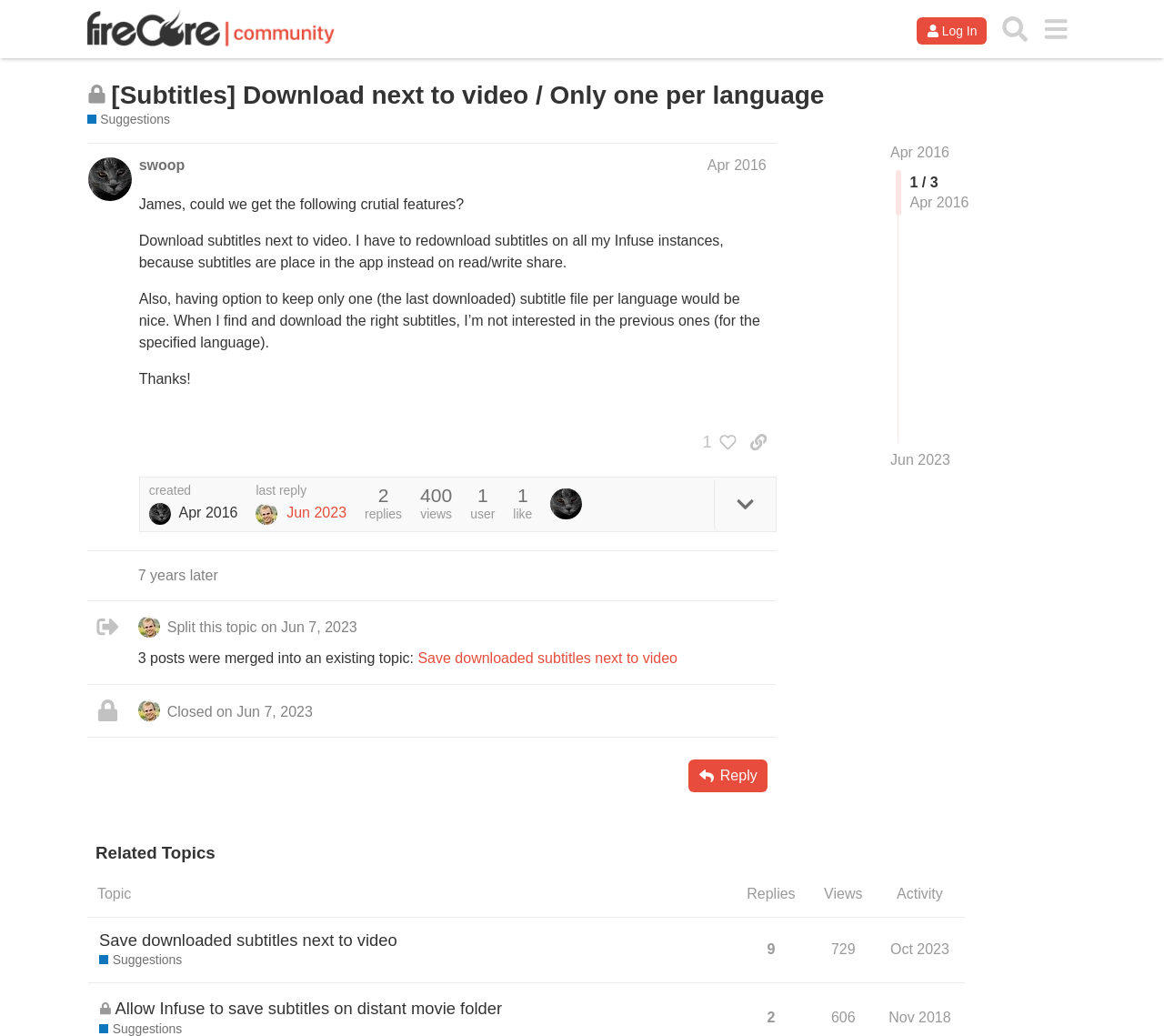Provide a brief response to the question below using one word or phrase:
What is the feature requested by the user?

Download subtitles next to video